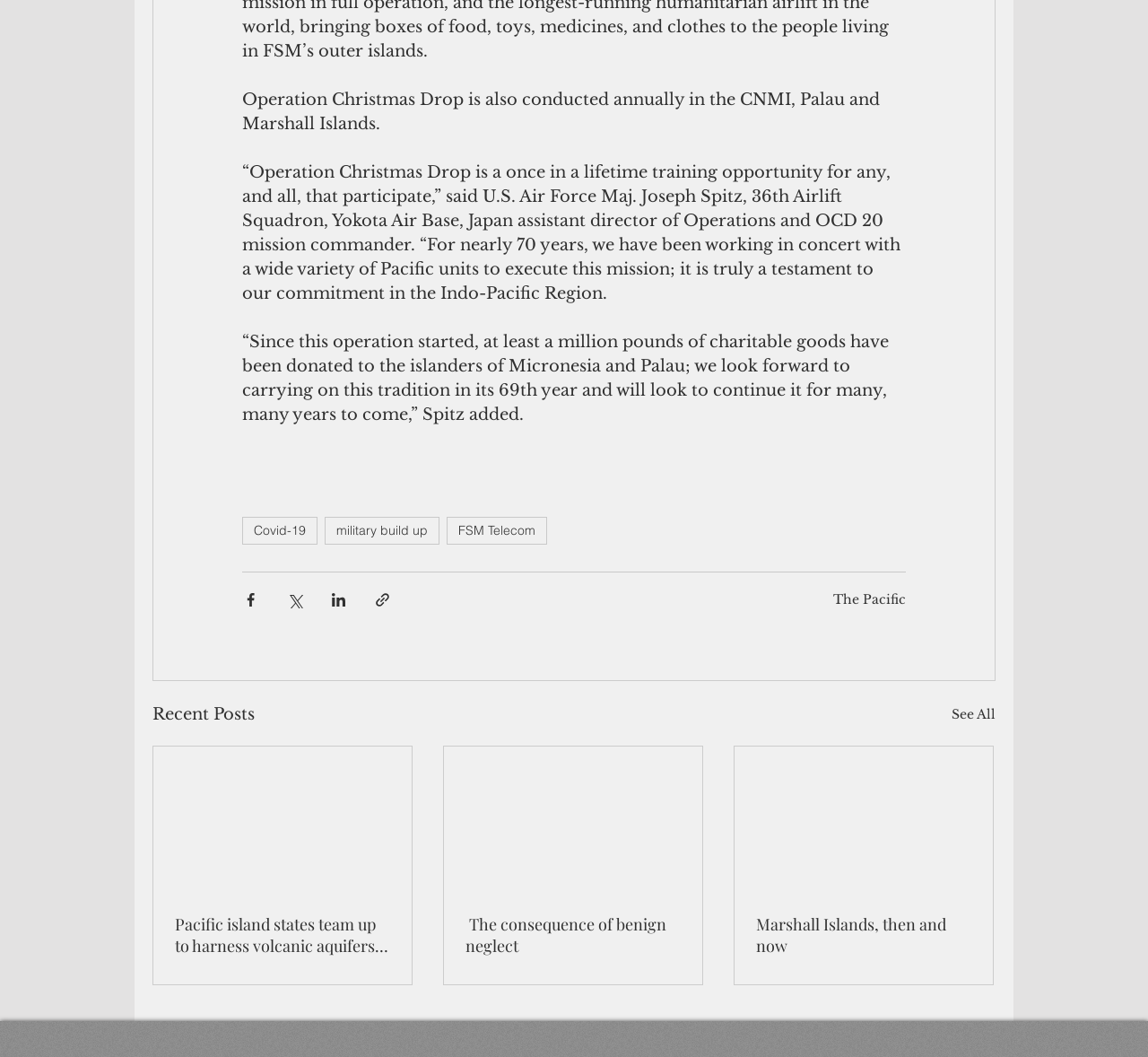Show the bounding box coordinates for the element that needs to be clicked to execute the following instruction: "See all recent posts". Provide the coordinates in the form of four float numbers between 0 and 1, i.e., [left, top, right, bottom].

[0.829, 0.664, 0.867, 0.689]